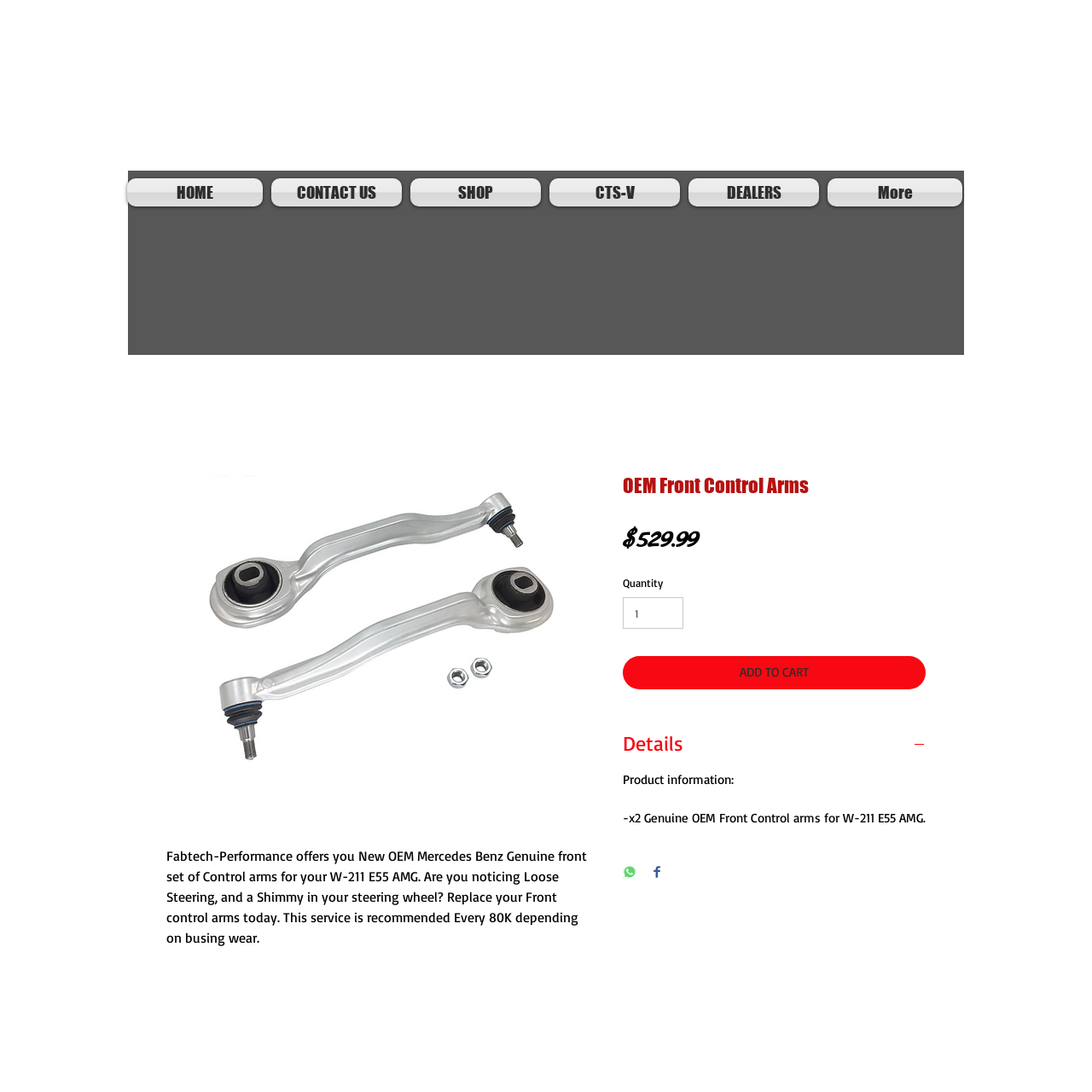Describe the entire webpage, focusing on both content and design.

The webpage is about Fabtech-Performance, a company offering OEM Mercedes Benz Genuine front set of Control arms for W-211 E55 AMG vehicles. At the top, there is a navigation bar with links to HOME, CONTACT US, SHOP, CTS-V, DEALERS, and a dropdown menu labeled "More". 

Below the navigation bar, there is a main section that takes up most of the page. On the left side of this section, there is an image of the OEM Front Control Arms. Next to the image, there is a paragraph of text describing the product and its benefits, including replacing loose steering and shimmy in the steering wheel. 

On the right side of the main section, there is a heading "OEM Front Control Arms" followed by the price "$529.99" and a quantity selector. Below the price, there are two buttons: "ADD TO CART" and "Details". The "Details" button is expandable, revealing a section with a heading "Details" and an image. 

Further down, there is a section with product information, including a description of the product as a set of two Genuine OEM Front Control arms for W-211 E55 AMG. At the bottom of the main section, there are two social media sharing buttons: "Share on WhatsApp" and "Share on Facebook", each with an accompanying image.